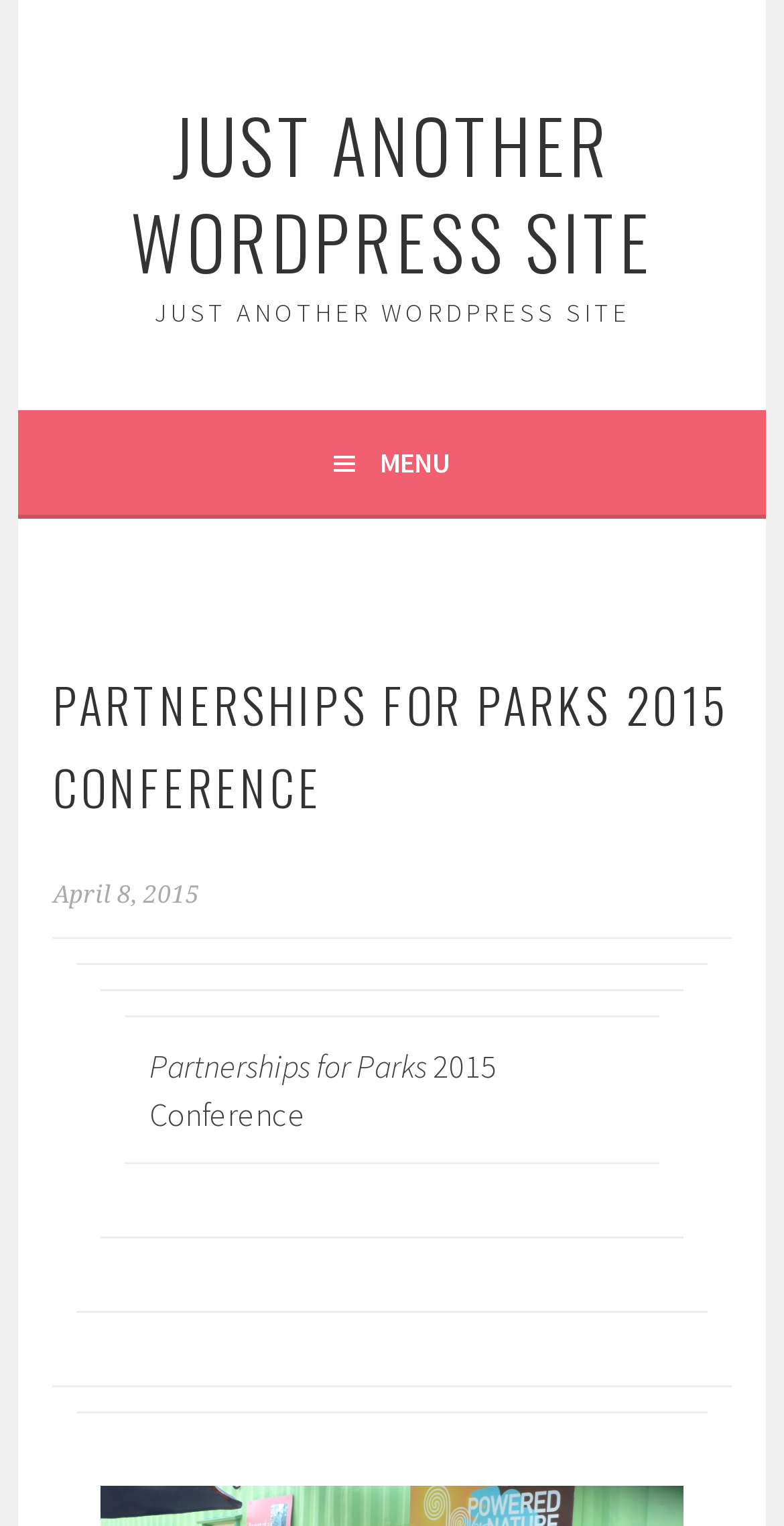What is the name of the conference?
Look at the screenshot and give a one-word or phrase answer.

Partnerships for Parks 2015 Conference